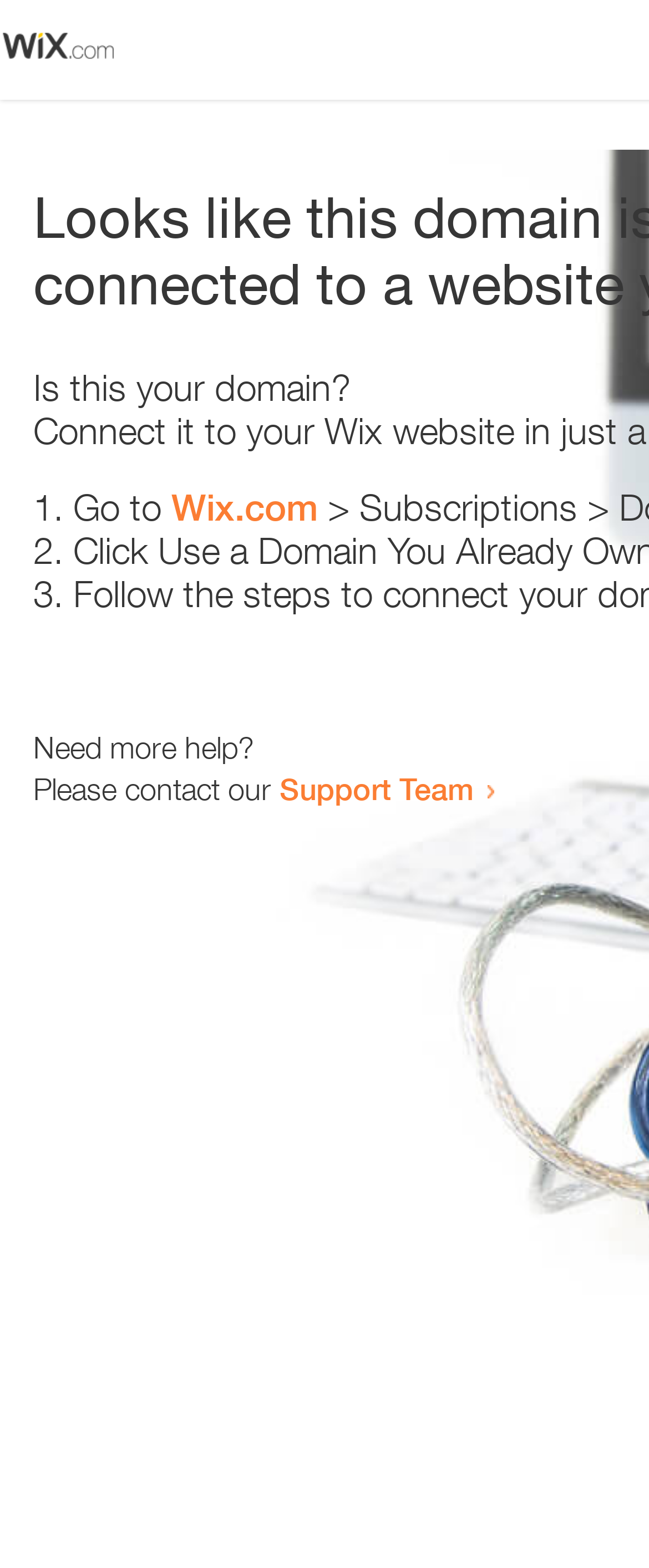Please determine the bounding box coordinates for the UI element described as: "Support Team".

[0.431, 0.491, 0.731, 0.514]